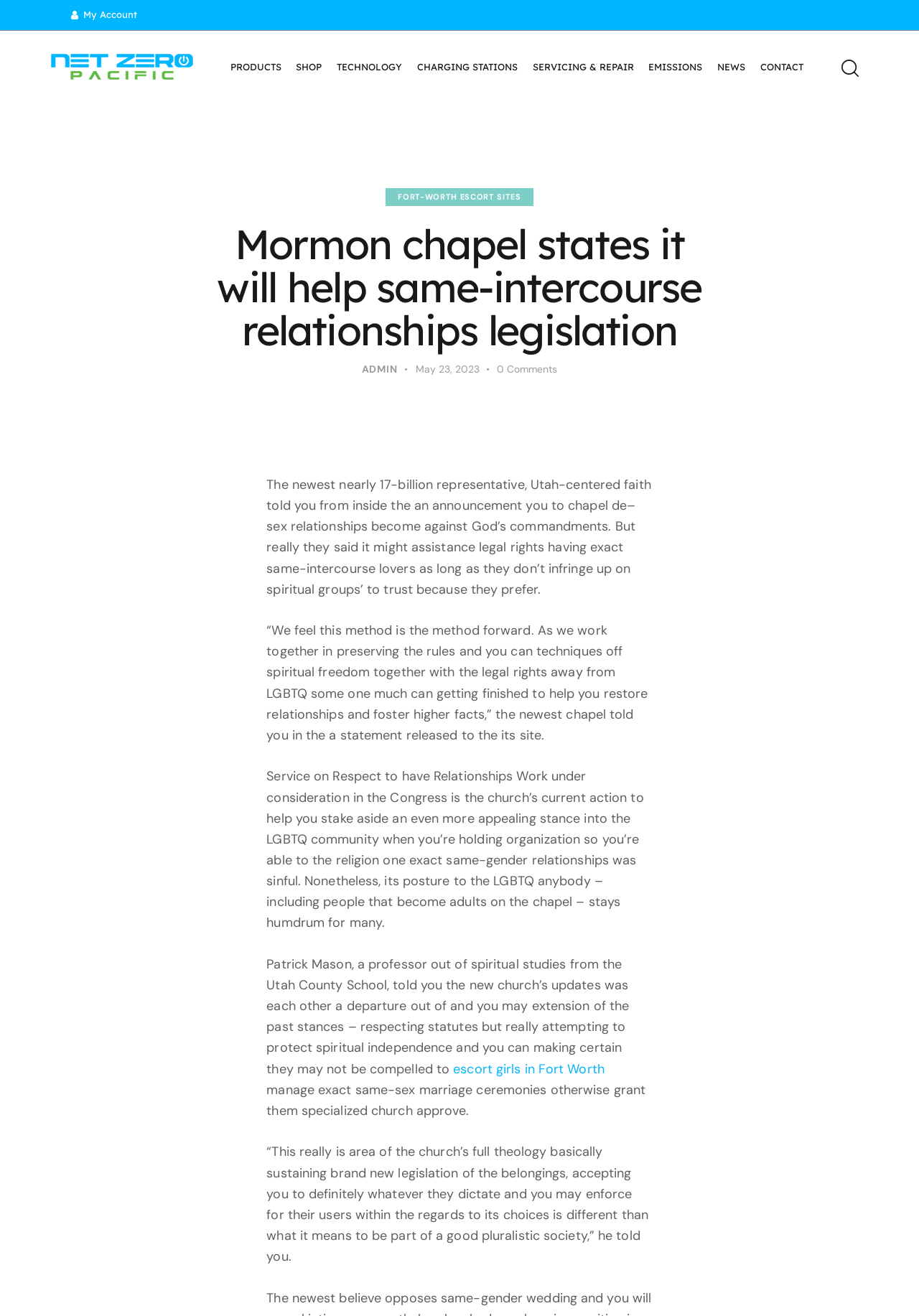Generate a comprehensive description of the webpage.

The webpage appears to be a news article discussing the Mormon church's stance on same-sex relationships. At the top of the page, there is a navigation menu with links to various sections, including "My Account", "PRODUCTS", "SHOP", "TECHNOLOGY", and others. The logo of "Net-Zero Pacific" is also present at the top, accompanied by a link to the website.

Below the navigation menu, there is a heading that reads "Mormon chapel states it will help same-intercourse relationships legislation". This is followed by a series of paragraphs that discuss the church's stance on same-sex relationships, including a statement from the church and quotes from a professor of religious studies.

To the right of the heading, there is a link to "ADMIN" and a static text displaying the date "May 23, 2023". Below this, there is a link to "0Comments". The main content of the article is divided into several paragraphs, which discuss the church's stance on same-sex relationships and its implications.

There are also several links scattered throughout the article, including one to "escort girls in Fort Worth" and another to an unknown destination represented by the Unicode character "\uea08". At the very bottom of the page, there is a link to an unknown destination represented by the Unicode character "\ue83c".